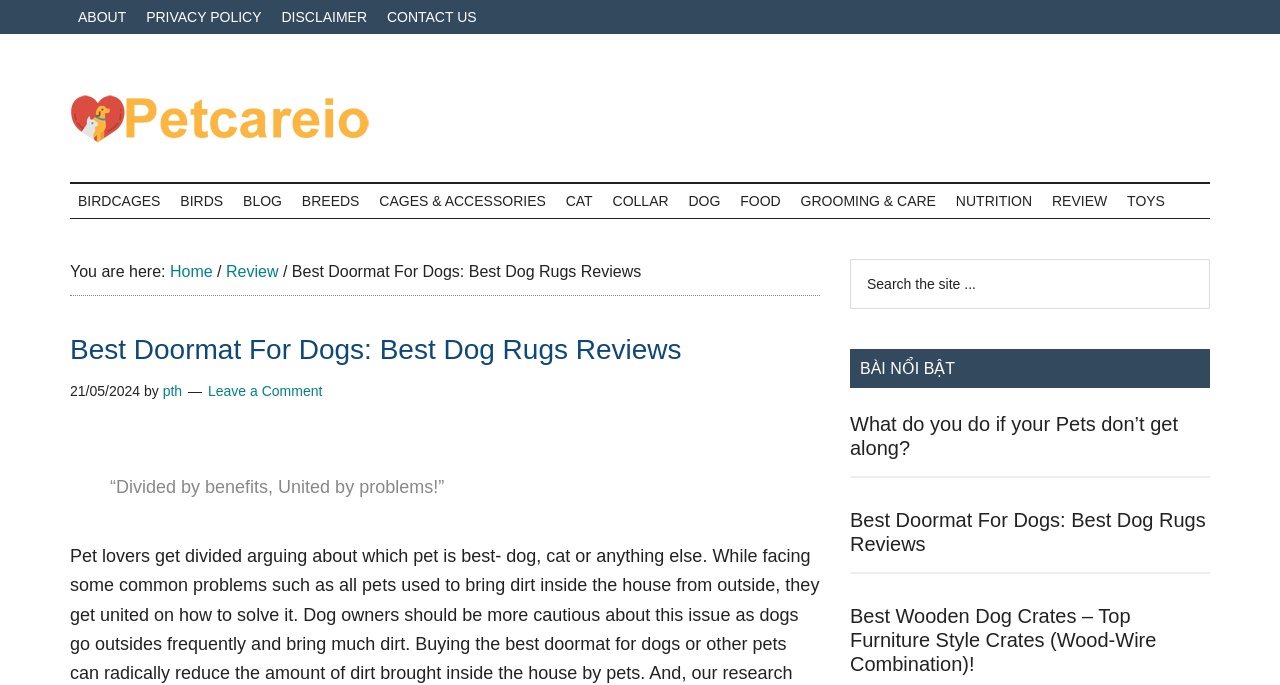Using the description: "Contact US", determine the UI element's bounding box coordinates. Ensure the coordinates are in the format of four float numbers between 0 and 1, i.e., [left, top, right, bottom].

[0.296, 0.0, 0.379, 0.05]